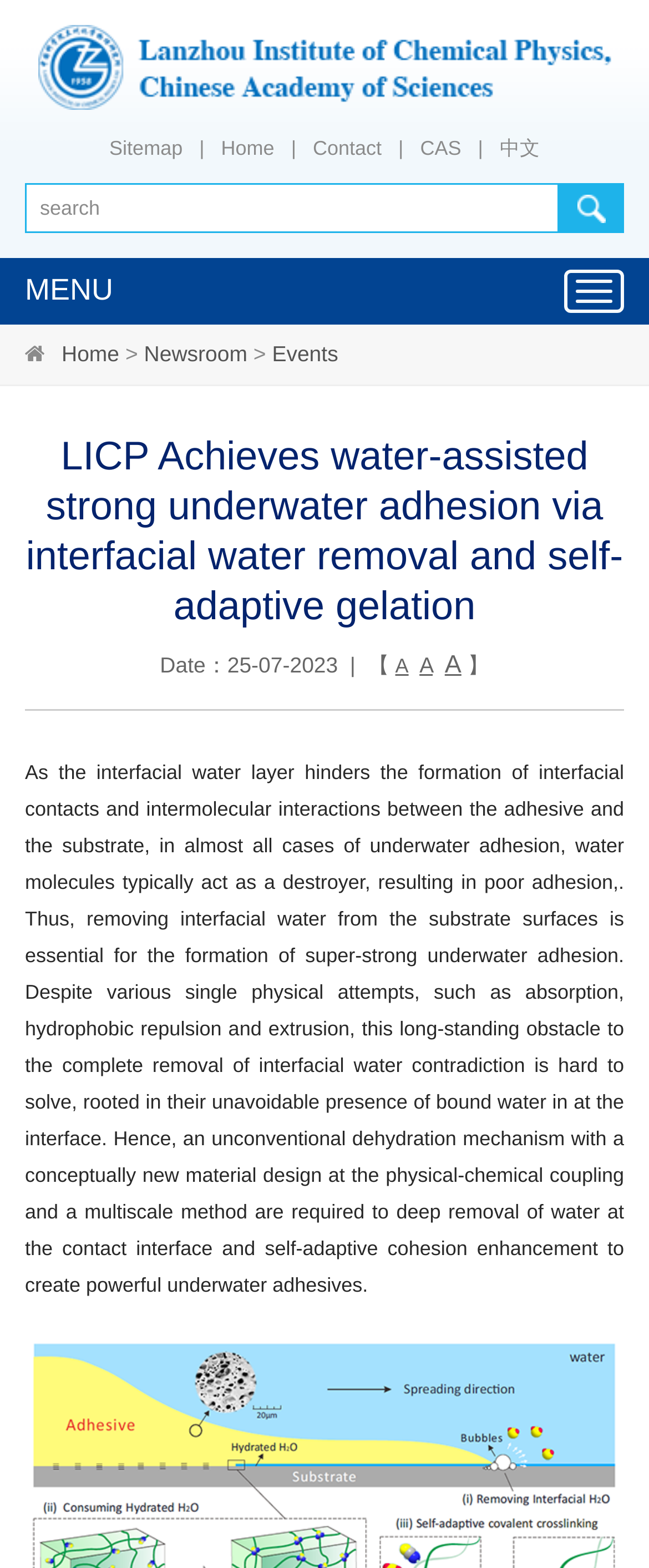Specify the bounding box coordinates of the region I need to click to perform the following instruction: "Search for something". The coordinates must be four float numbers in the range of 0 to 1, i.e., [left, top, right, bottom].

[0.038, 0.117, 0.962, 0.149]